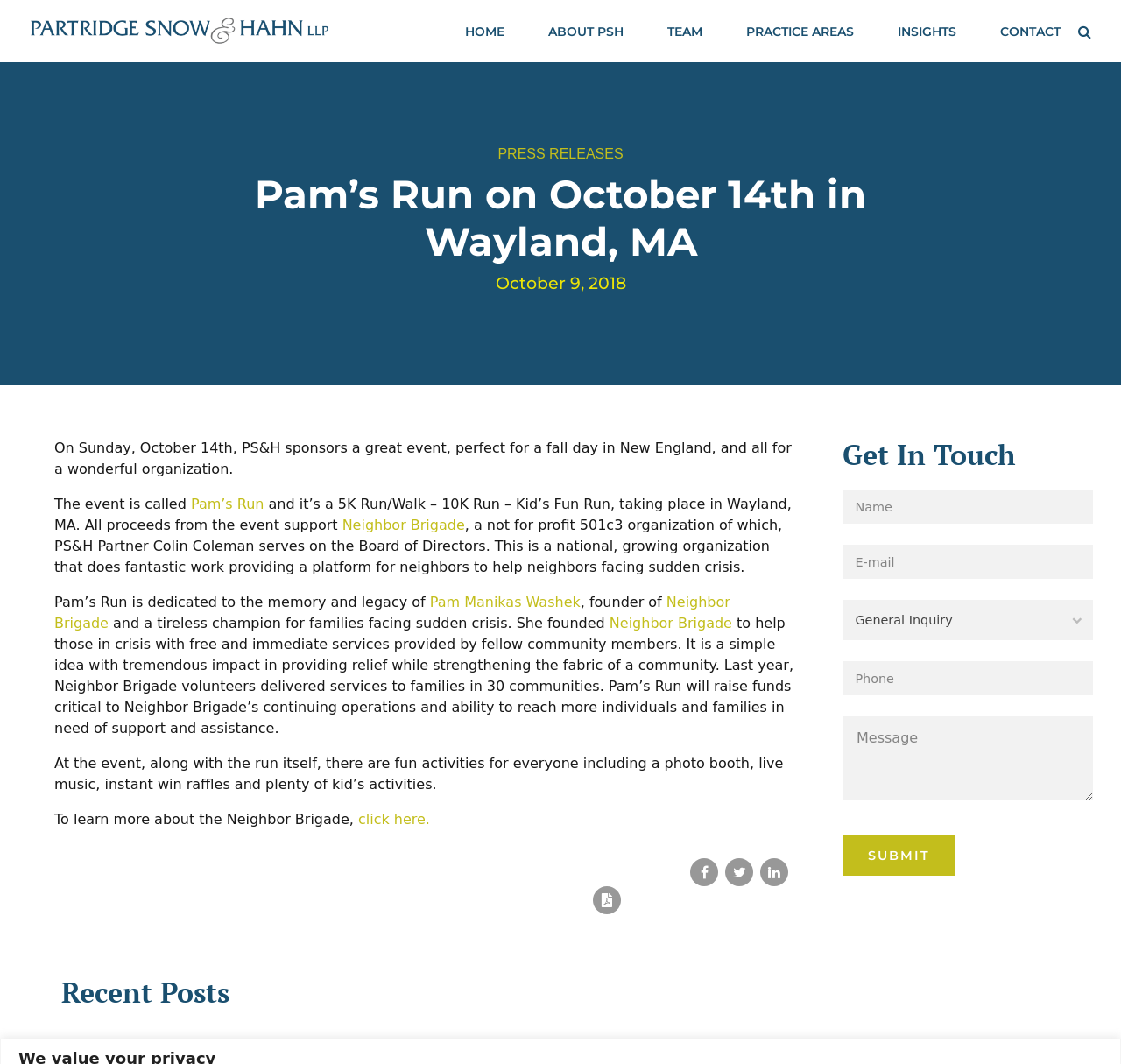Reply to the question with a single word or phrase:
What activities are available for kids at the event?

Kid’s activities